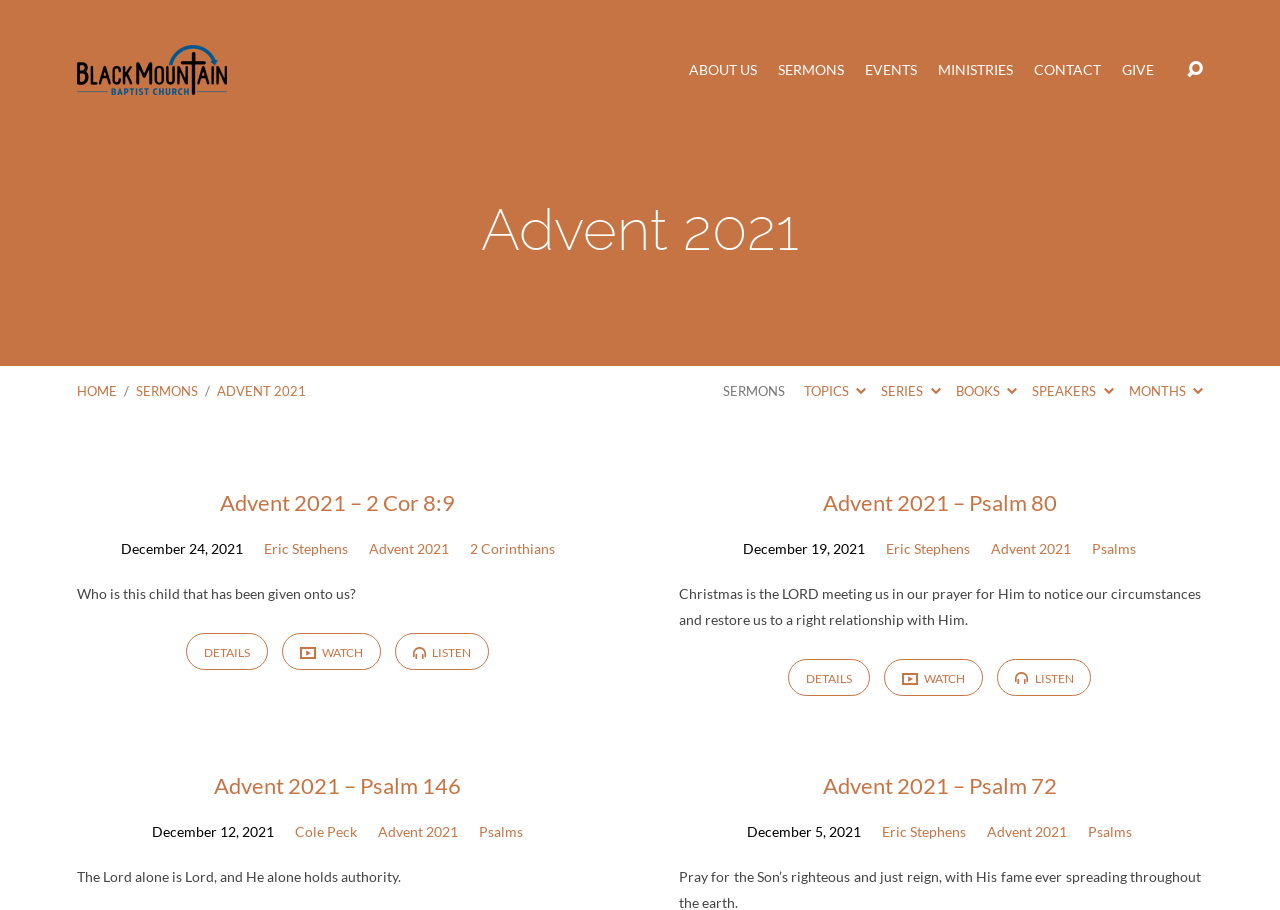Locate the bounding box coordinates of the element that should be clicked to execute the following instruction: "go to HOME".

[0.06, 0.421, 0.091, 0.439]